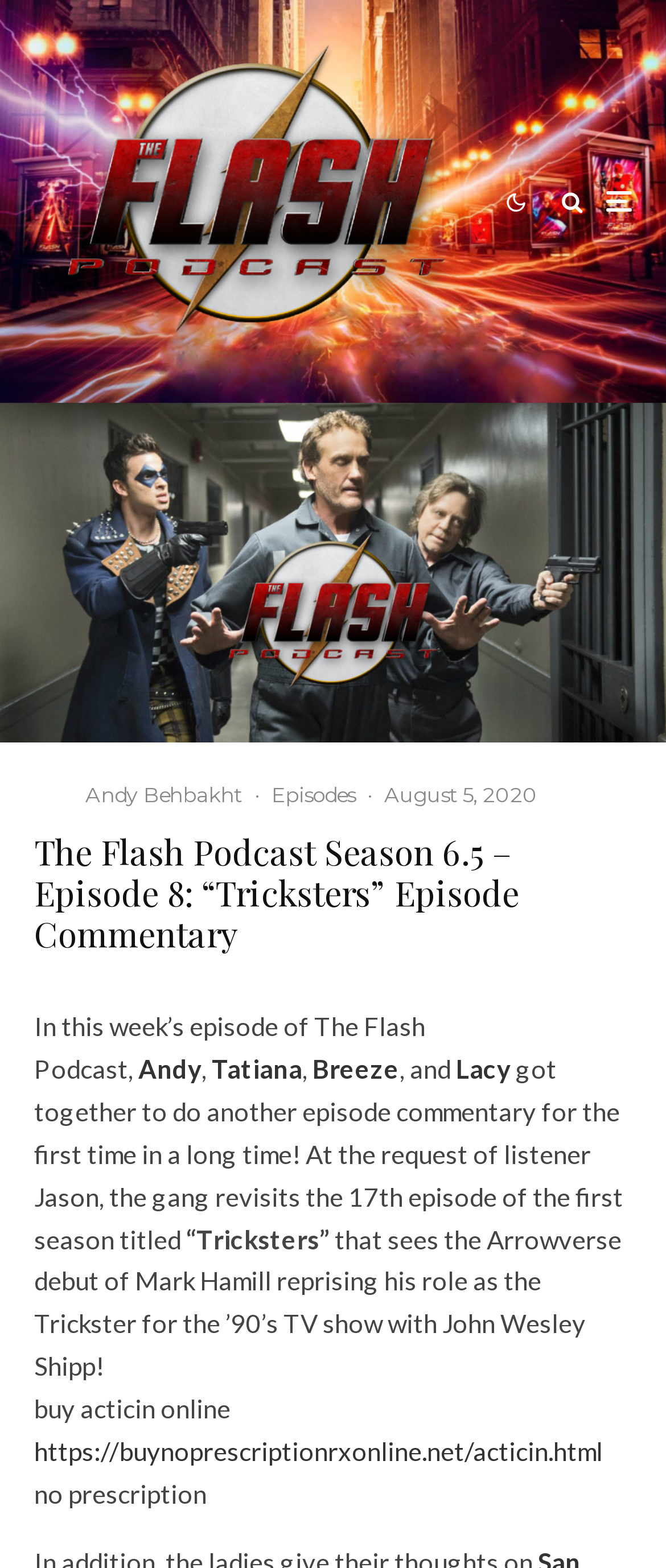Extract the primary header of the webpage and generate its text.

The Flash Podcast Season 6.5 – Episode 8: “Tricksters” Episode Commentary